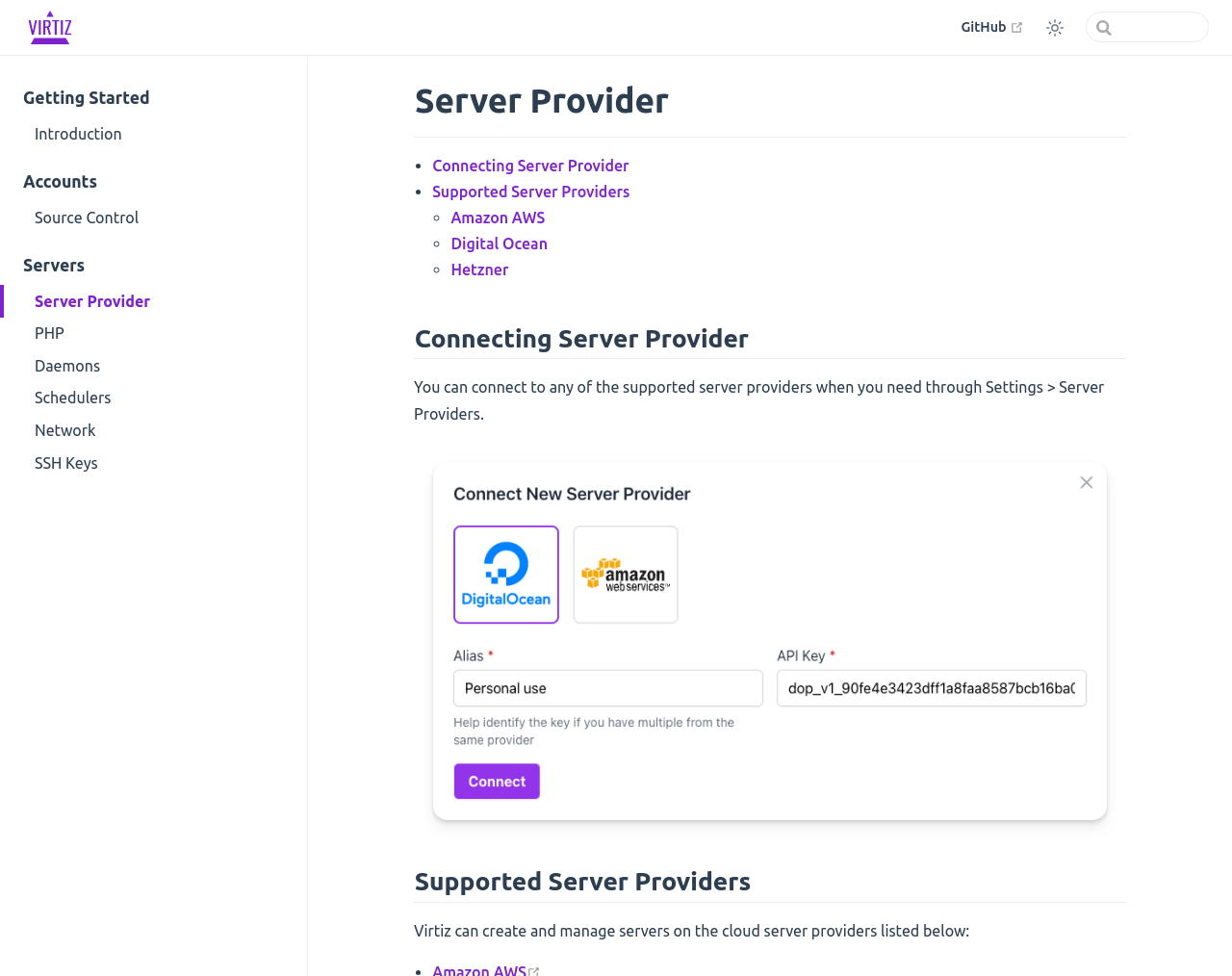Please find the bounding box coordinates of the element that must be clicked to perform the given instruction: "search for something". The coordinates should be four float numbers from 0 to 1, i.e., [left, top, right, bottom].

[0.881, 0.012, 0.981, 0.044]